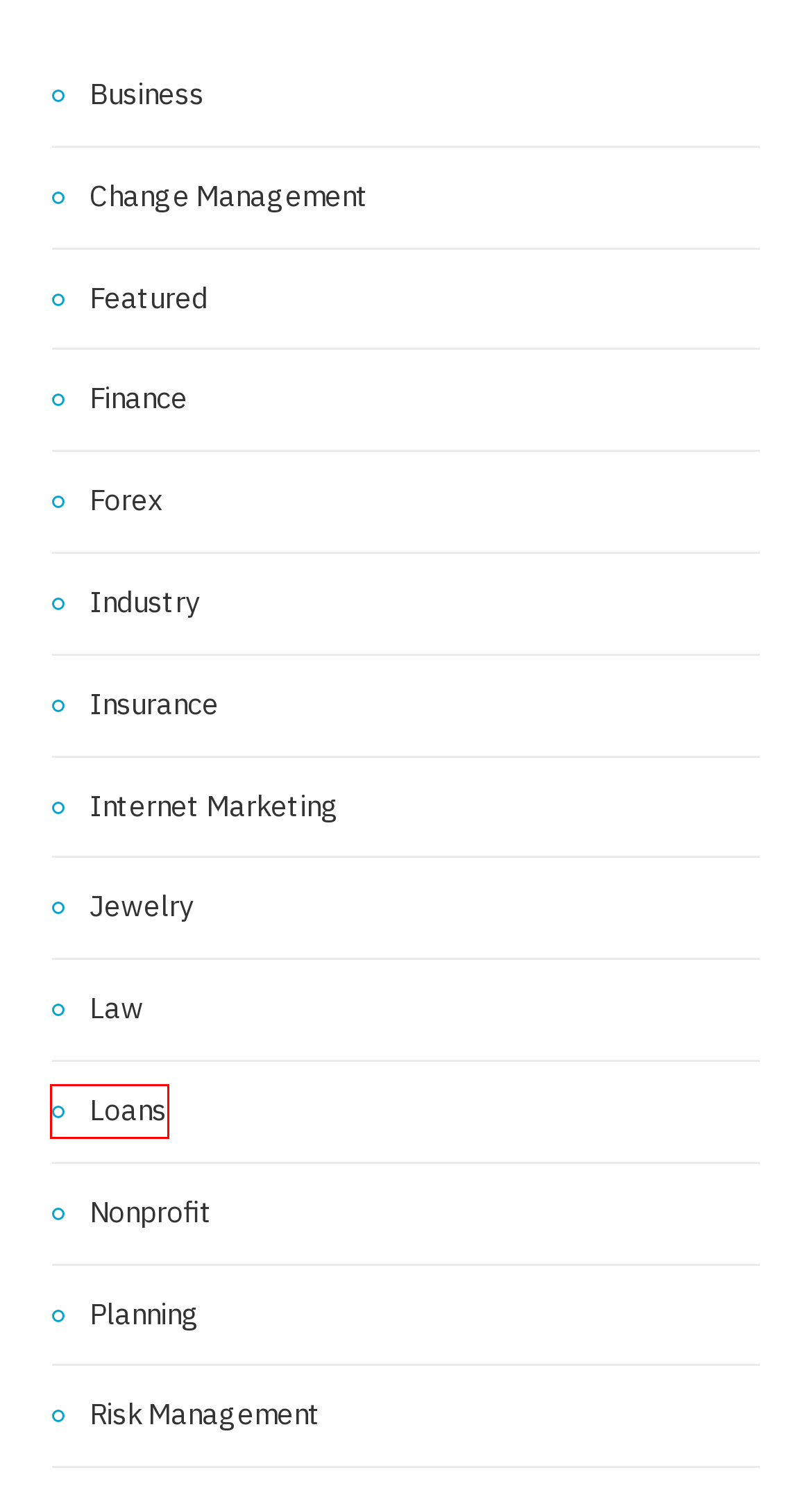Review the screenshot of a webpage that includes a red bounding box. Choose the webpage description that best matches the new webpage displayed after clicking the element within the bounding box. Here are the candidates:
A. Loans Archives - B-Ventures
B. Insurance Archives - B-Ventures
C. Finance Archives - B-Ventures
D. Law Archives - B-Ventures
E. Jewelry Archives - B-Ventures
F. Internet Marketing Archives - B-Ventures
G. Featured Archives - B-Ventures
H. Nonprofit Archives - B-Ventures

A